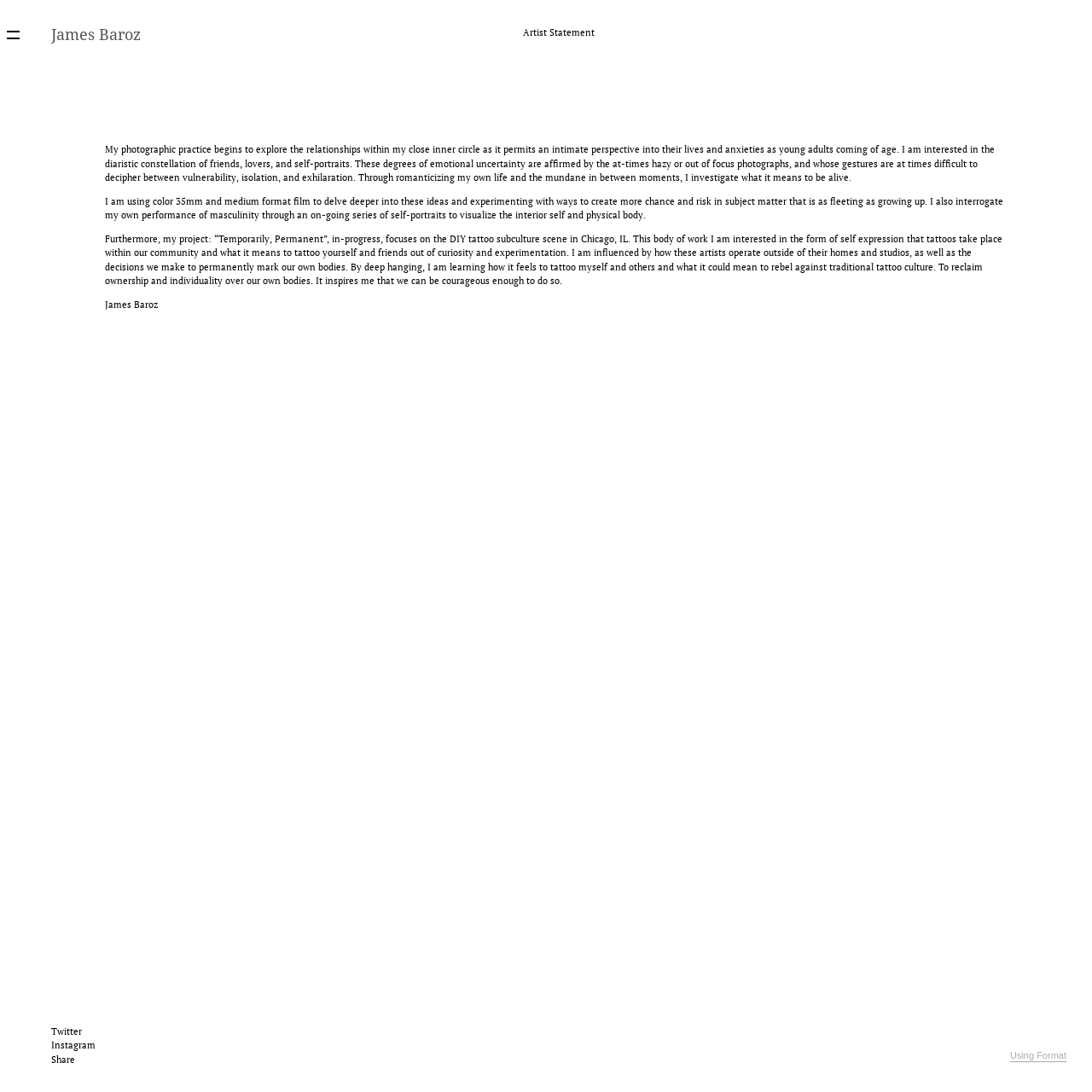Show the bounding box coordinates for the HTML element as described: "Using Format".

[0.925, 0.962, 0.977, 0.973]